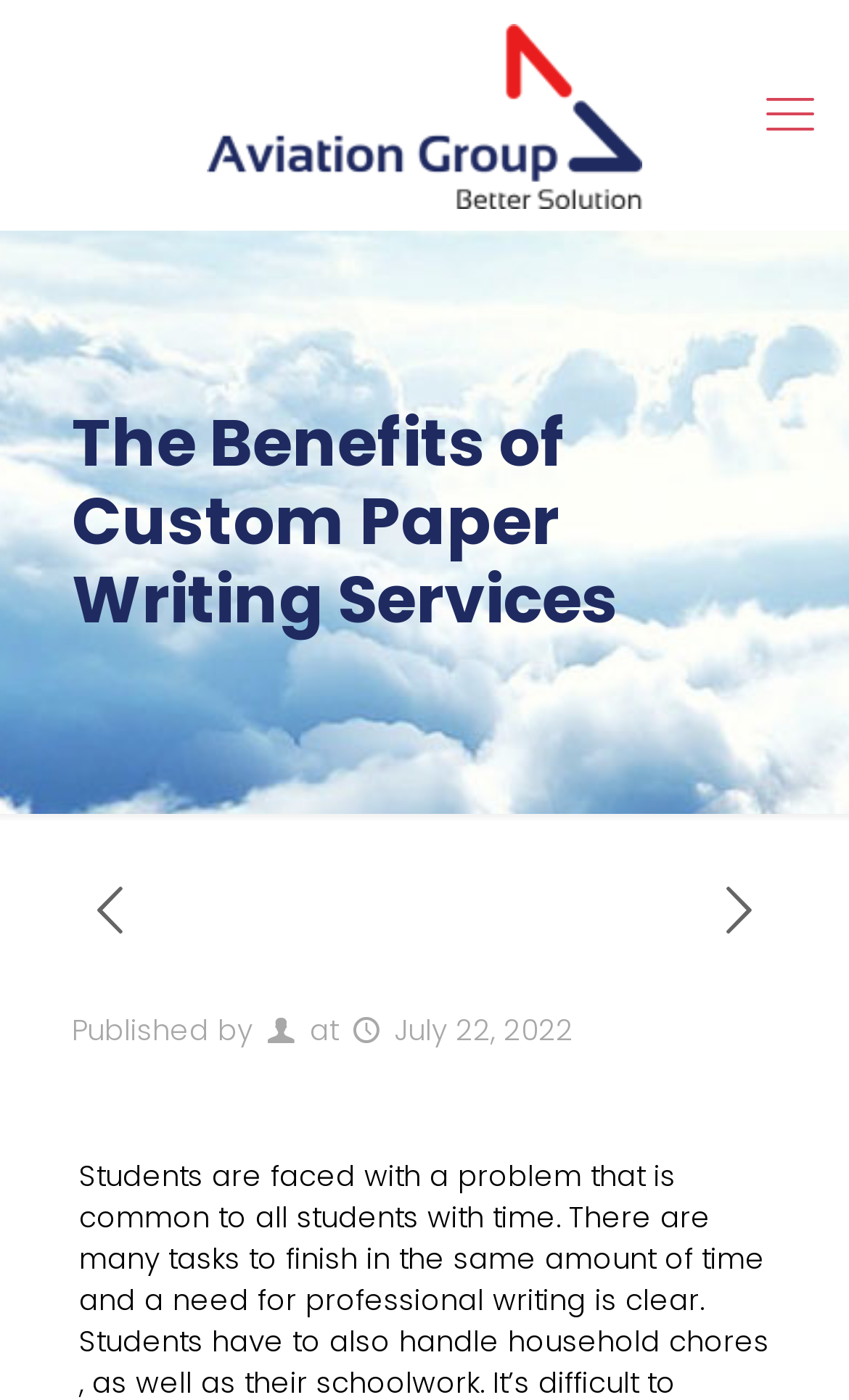Find the headline of the webpage and generate its text content.

The Benefits of Custom Paper Writing Services